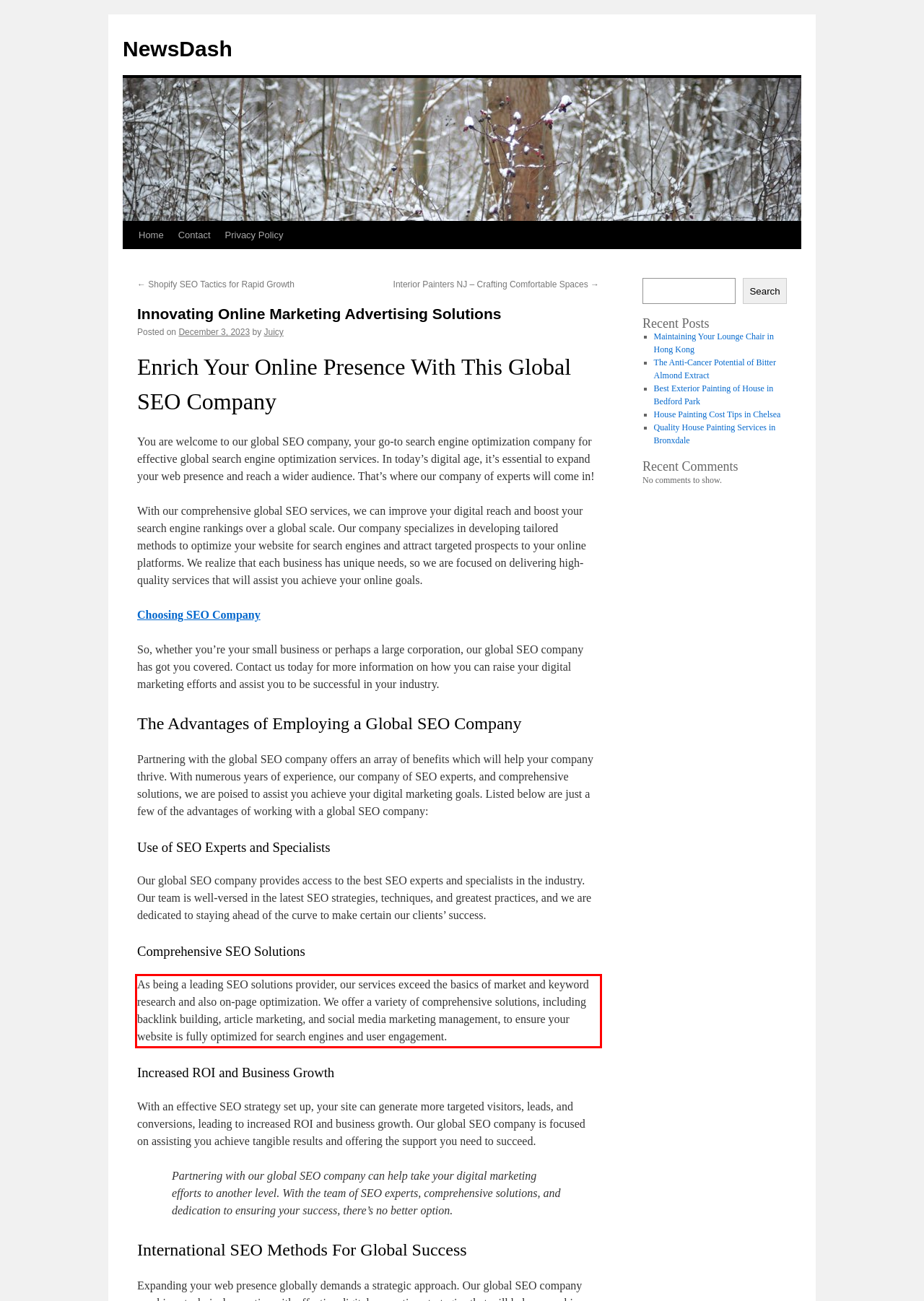You are presented with a screenshot containing a red rectangle. Extract the text found inside this red bounding box.

As being a leading SEO solutions provider, our services exceed the basics of market and keyword research and also on-page optimization. We offer a variety of comprehensive solutions, including backlink building, article marketing, and social media marketing management, to ensure your website is fully optimized for search engines and user engagement.